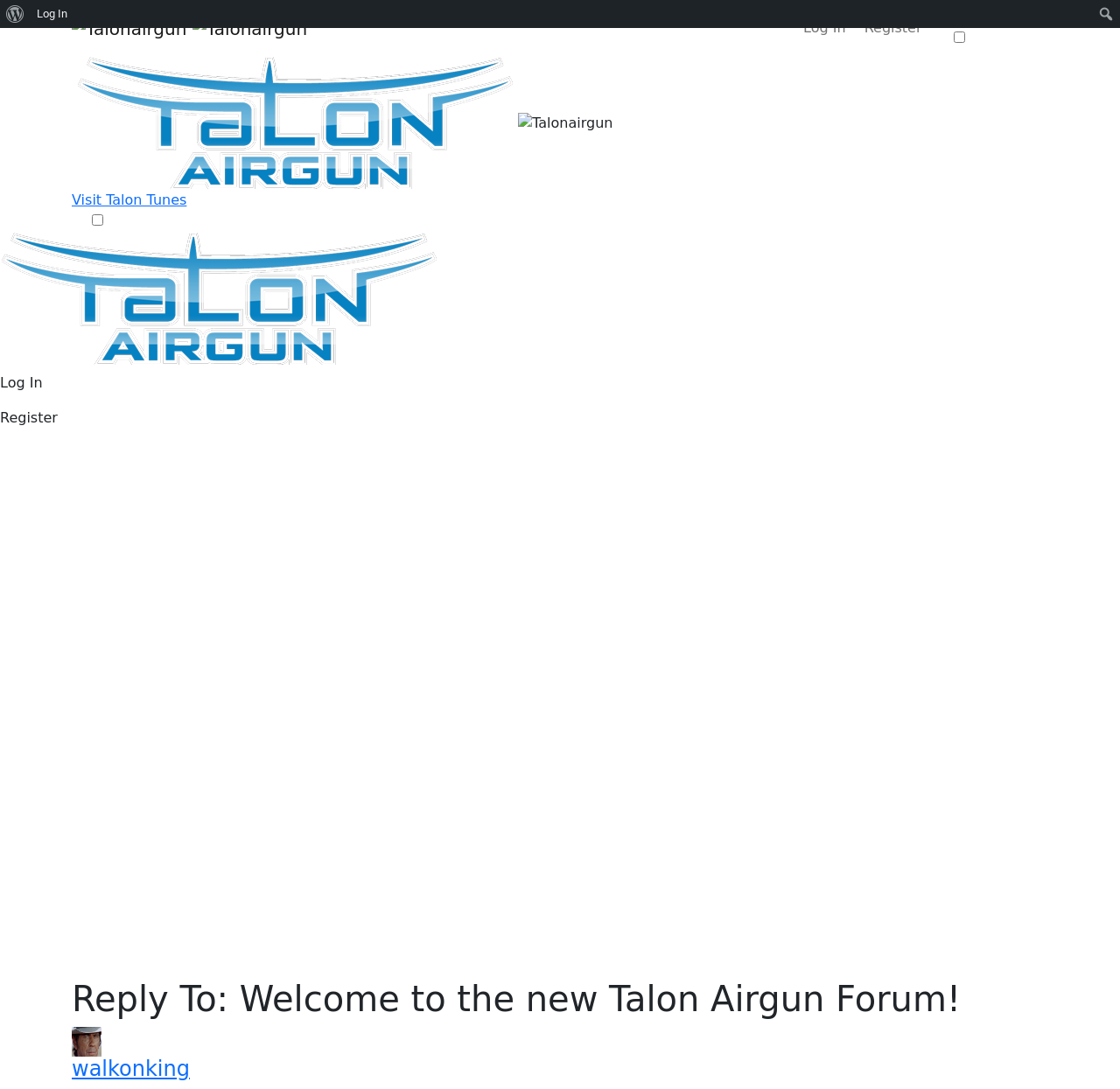Respond with a single word or phrase to the following question:
How many images of Talonairgun are present?

4